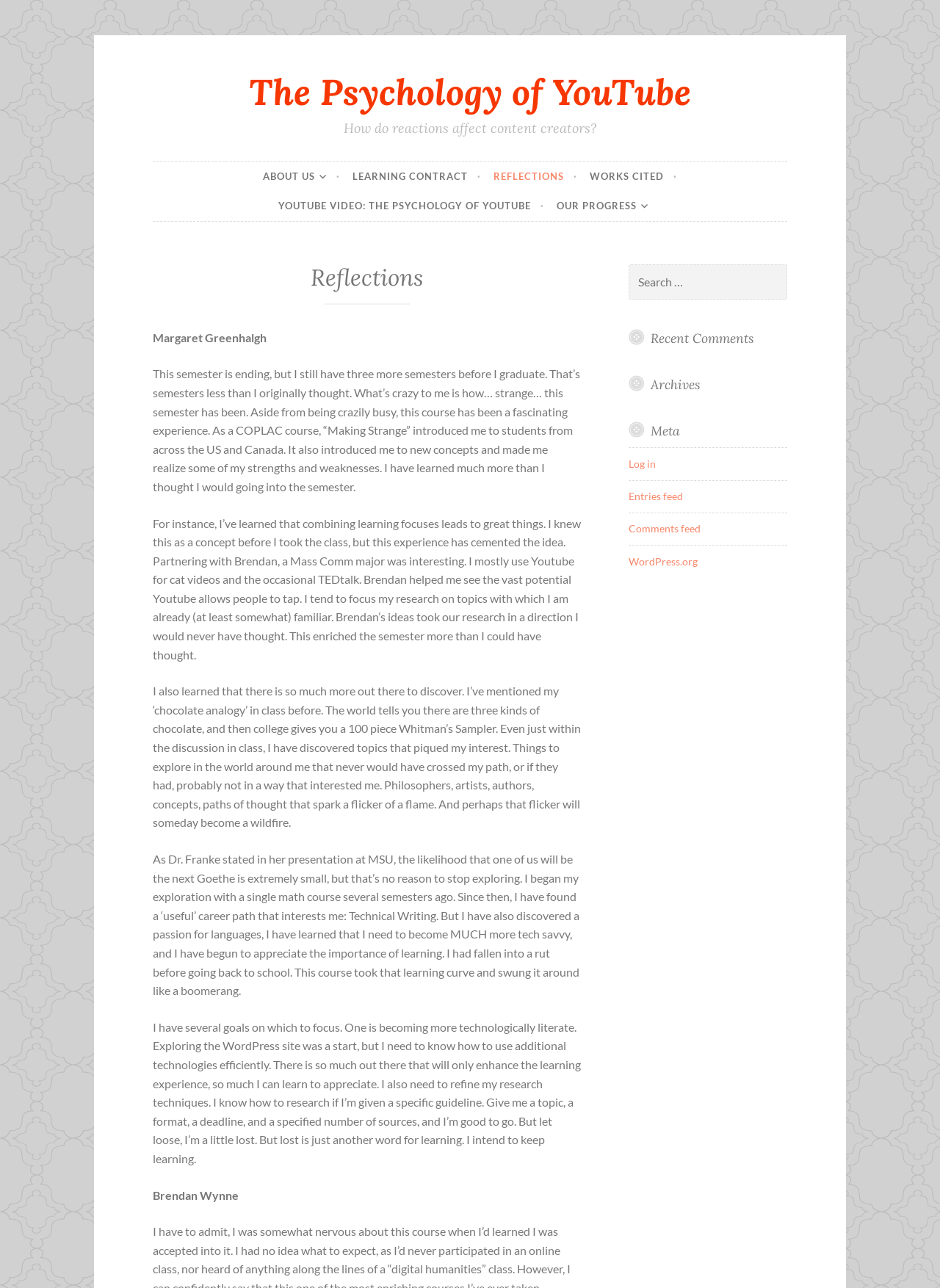Provide the bounding box coordinates for the area that should be clicked to complete the instruction: "Search for something".

[0.669, 0.205, 0.838, 0.233]